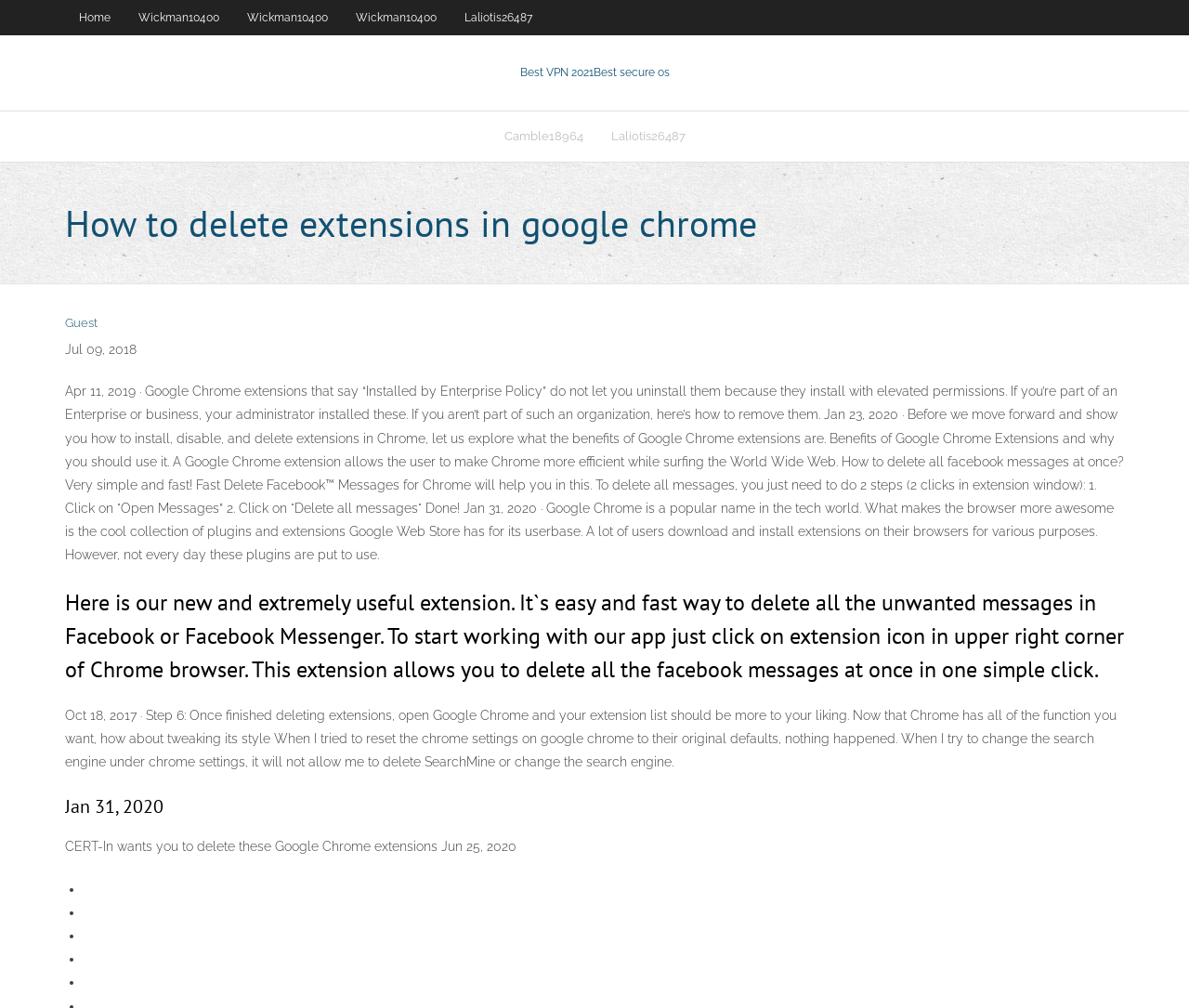Respond with a single word or phrase to the following question:
What is the date mentioned in the second StaticText element?

Jul 09, 2018